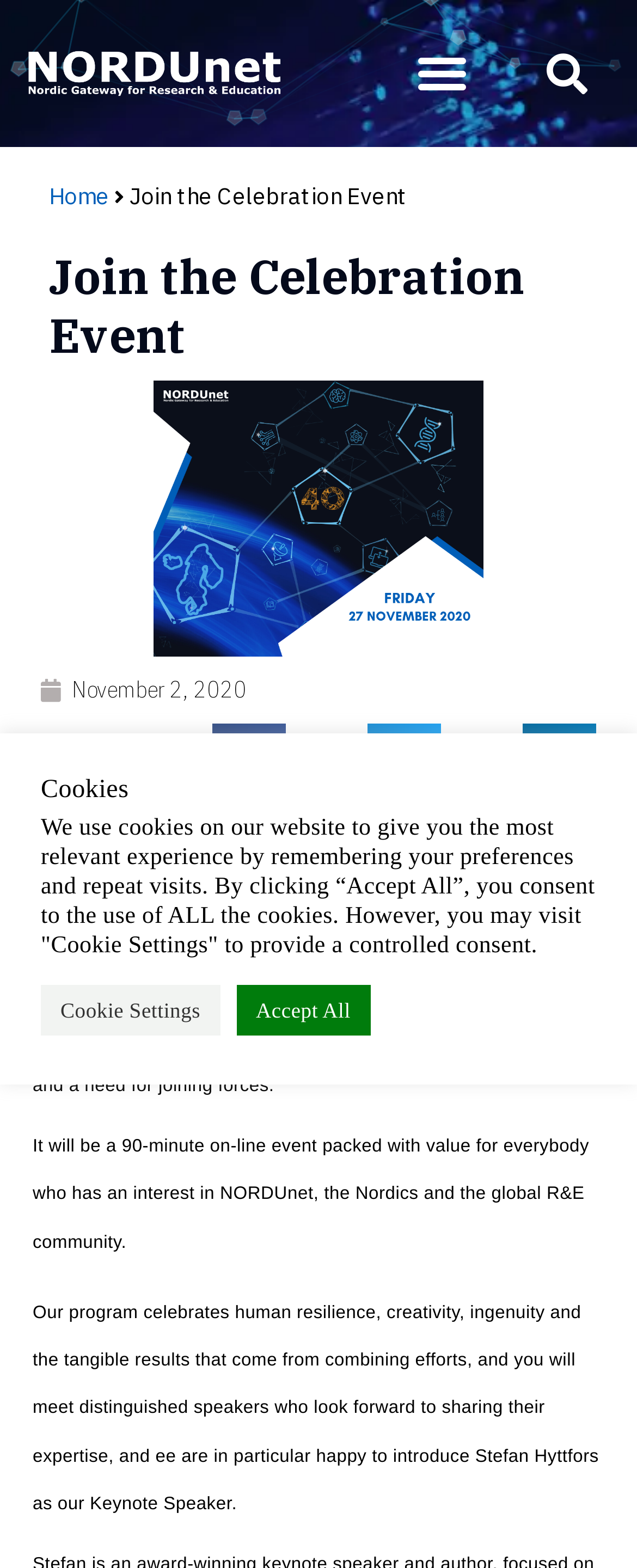Please find the bounding box coordinates in the format (top-left x, top-left y, bottom-right x, bottom-right y) for the given element description. Ensure the coordinates are floating point numbers between 0 and 1. Description: Cookie Settings

[0.064, 0.628, 0.345, 0.66]